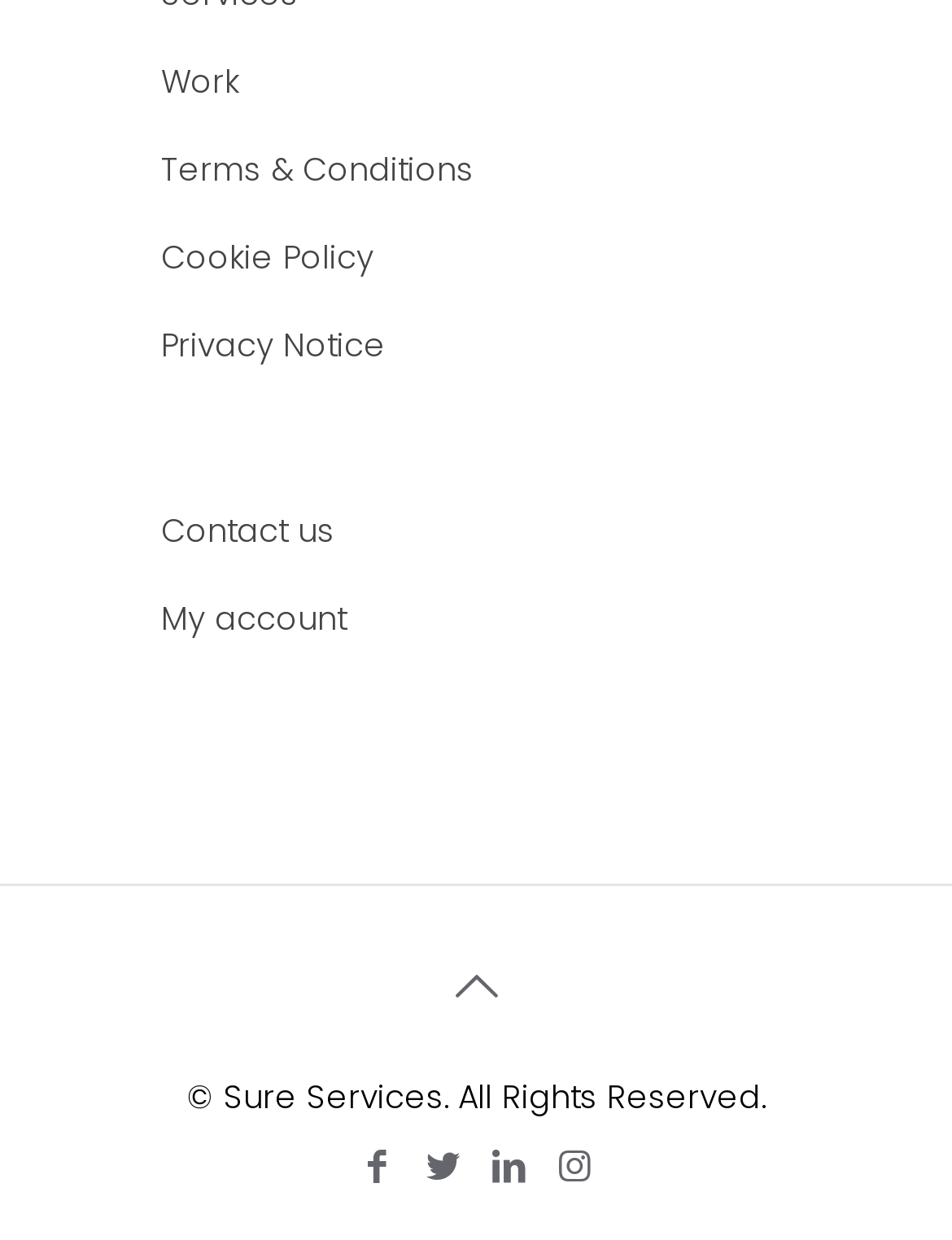Respond with a single word or phrase to the following question:
What is the purpose of the link at the bottom-right corner?

Contact us